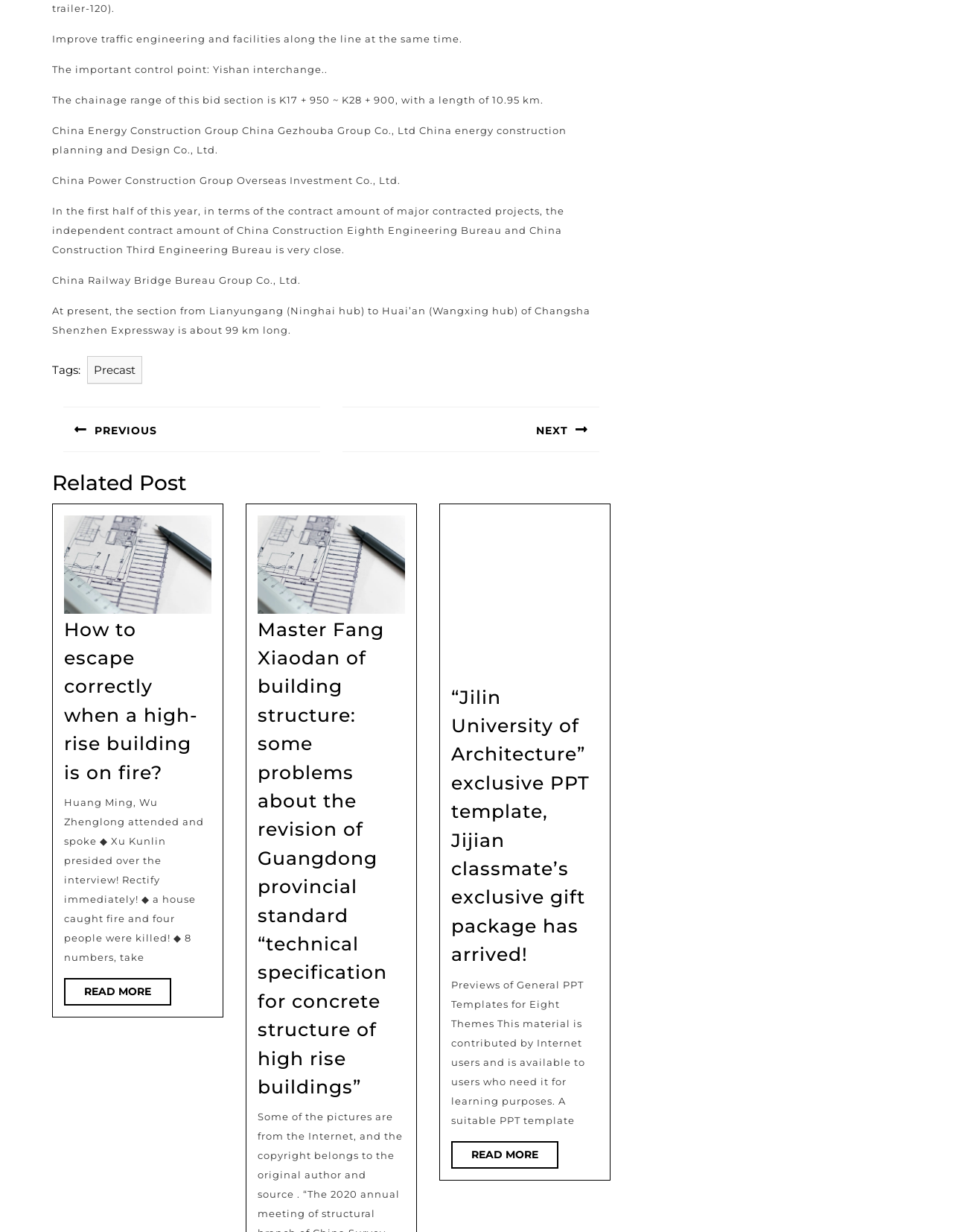For the element described, predict the bounding box coordinates as (top-left x, top-left y, bottom-right x, bottom-right y). All values should be between 0 and 1. Element description: Precast

[0.091, 0.289, 0.149, 0.311]